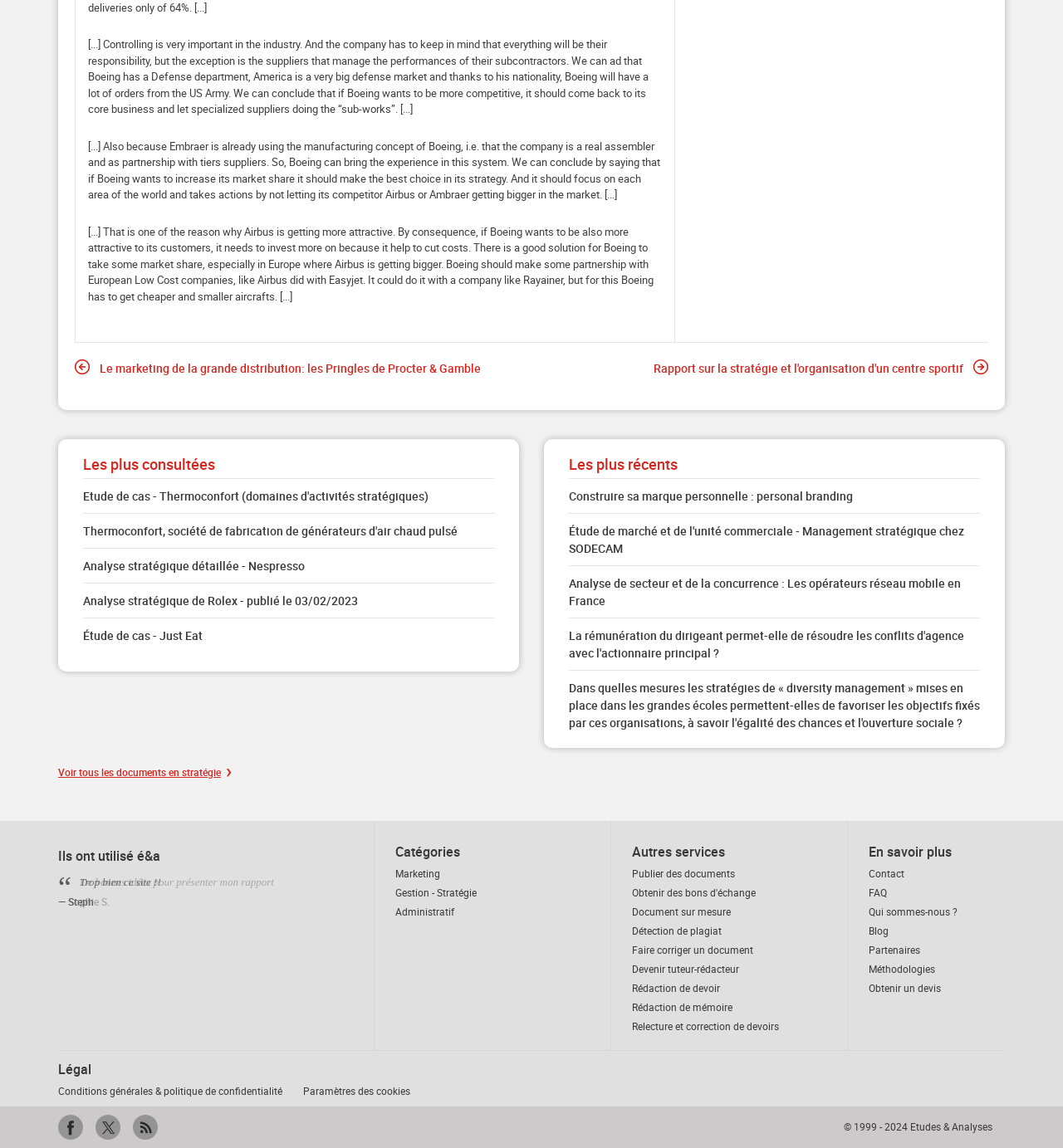Please identify the bounding box coordinates of the area that needs to be clicked to follow this instruction: "Read the report on Boeing's strategy".

[0.083, 0.032, 0.61, 0.101]